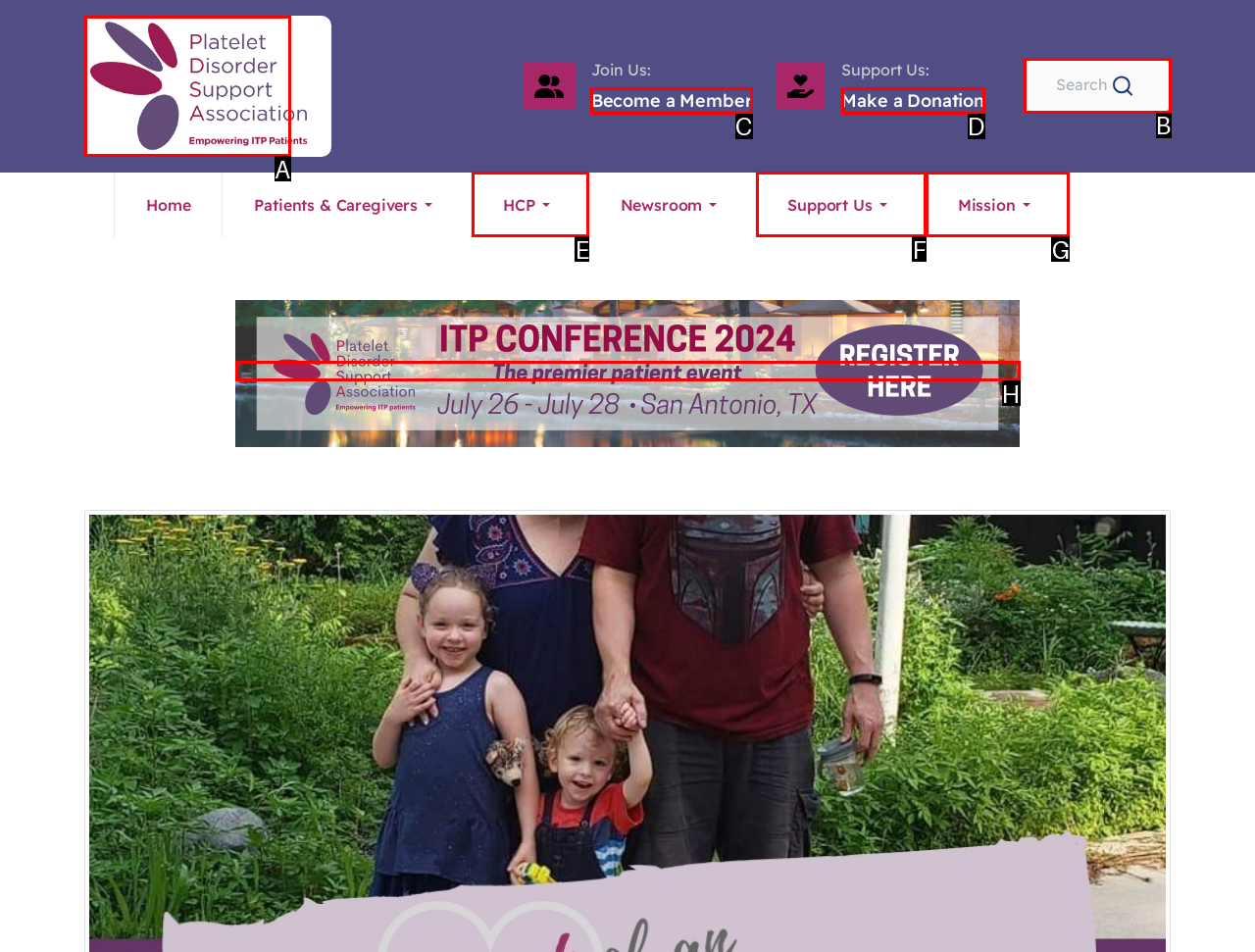Select the correct option based on the description: Make a Donation
Answer directly with the option’s letter.

D